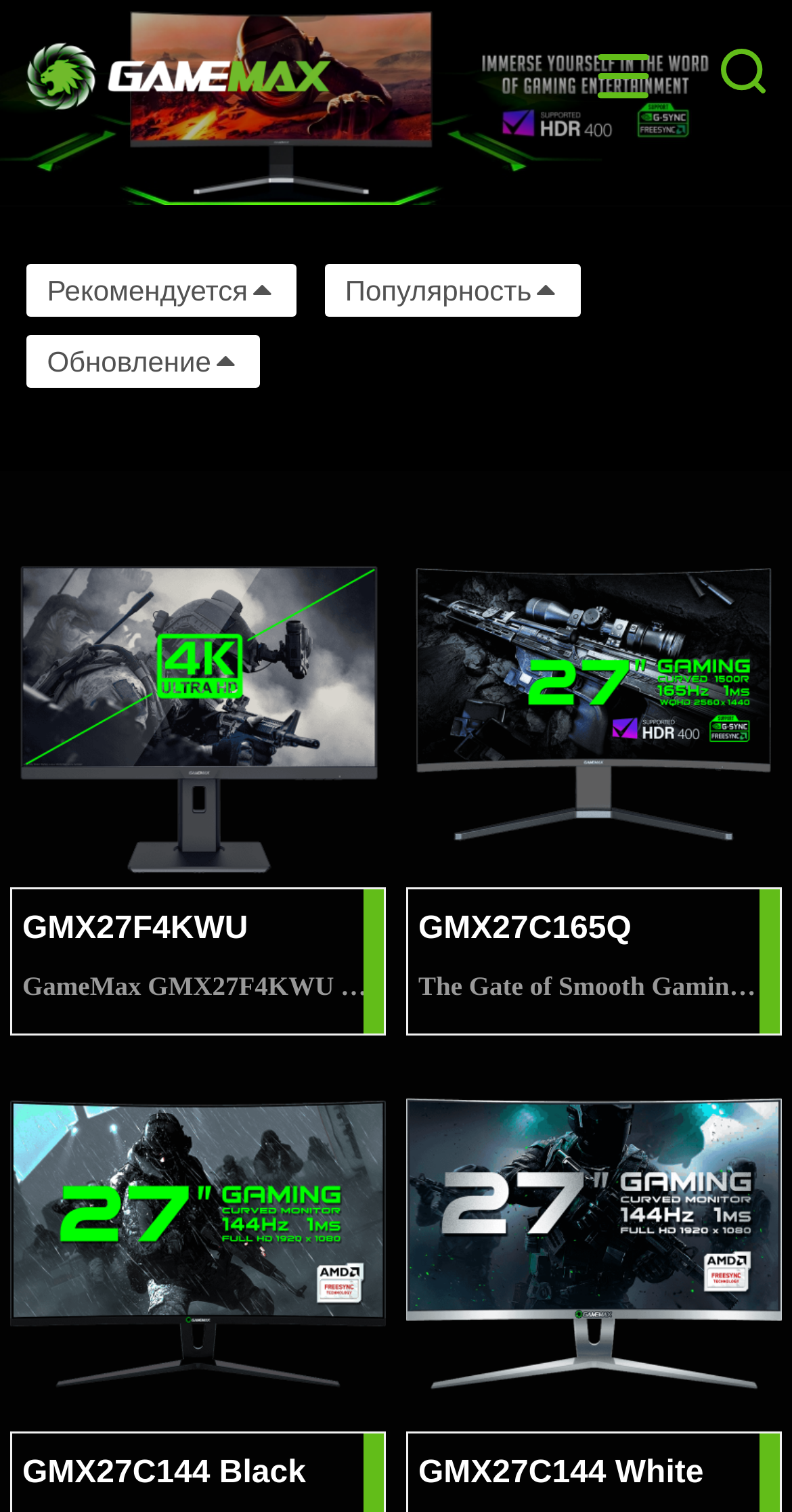What feature does the GMX27C165Q monitor have?
Can you provide an in-depth and detailed response to the question?

By examining the static text elements, I found that the GMX27C165Q monitor has several features listed, including nVidia G-SYNC Technology, which is mentioned in one of the static text elements.